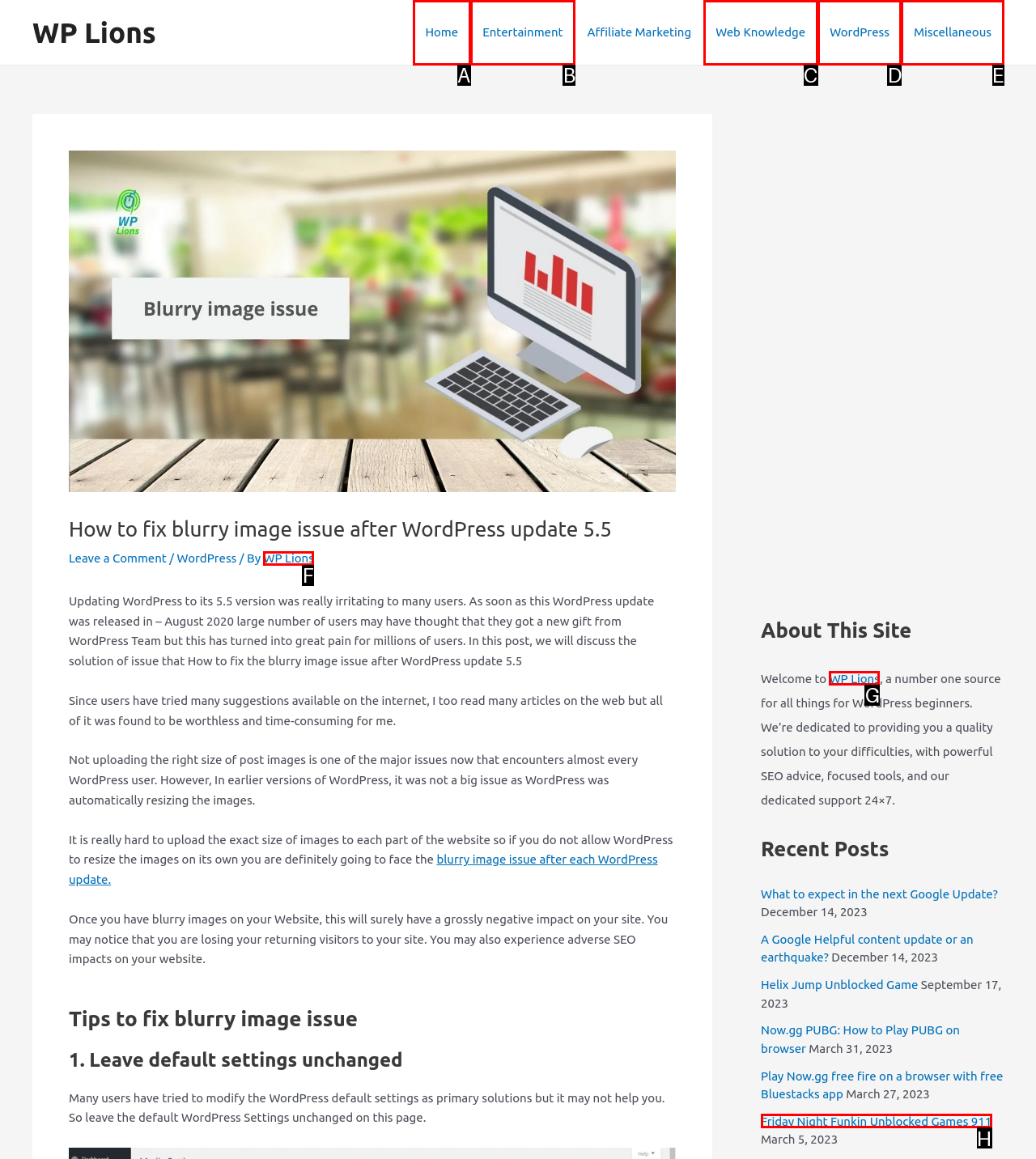Select the letter of the element you need to click to complete this task: Click on the Home link
Answer using the letter from the specified choices.

A